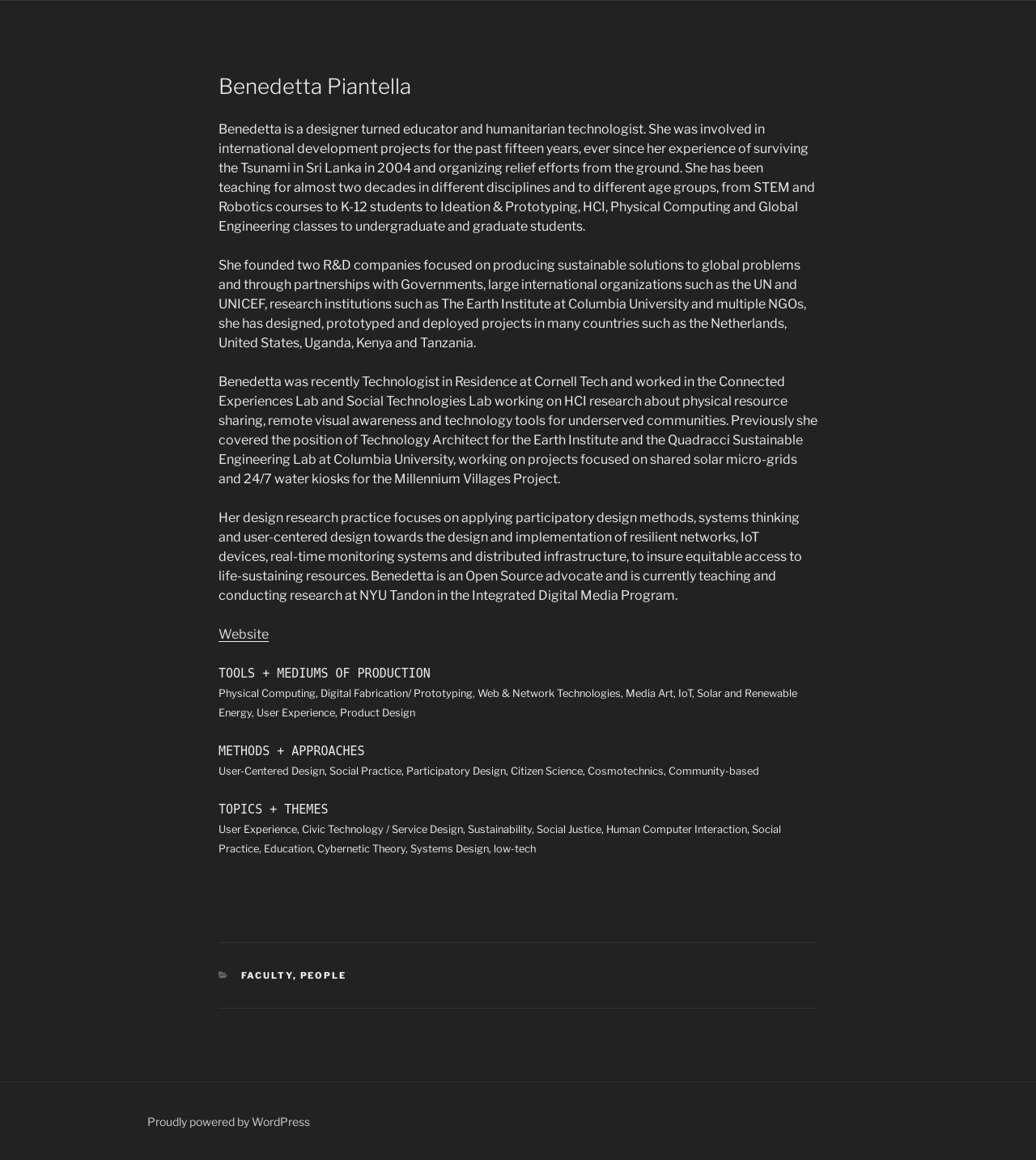Give a one-word or one-phrase response to the question:
What is the topic of Benedetta's teaching and research at NYU Tandon?

Integrated Digital Media